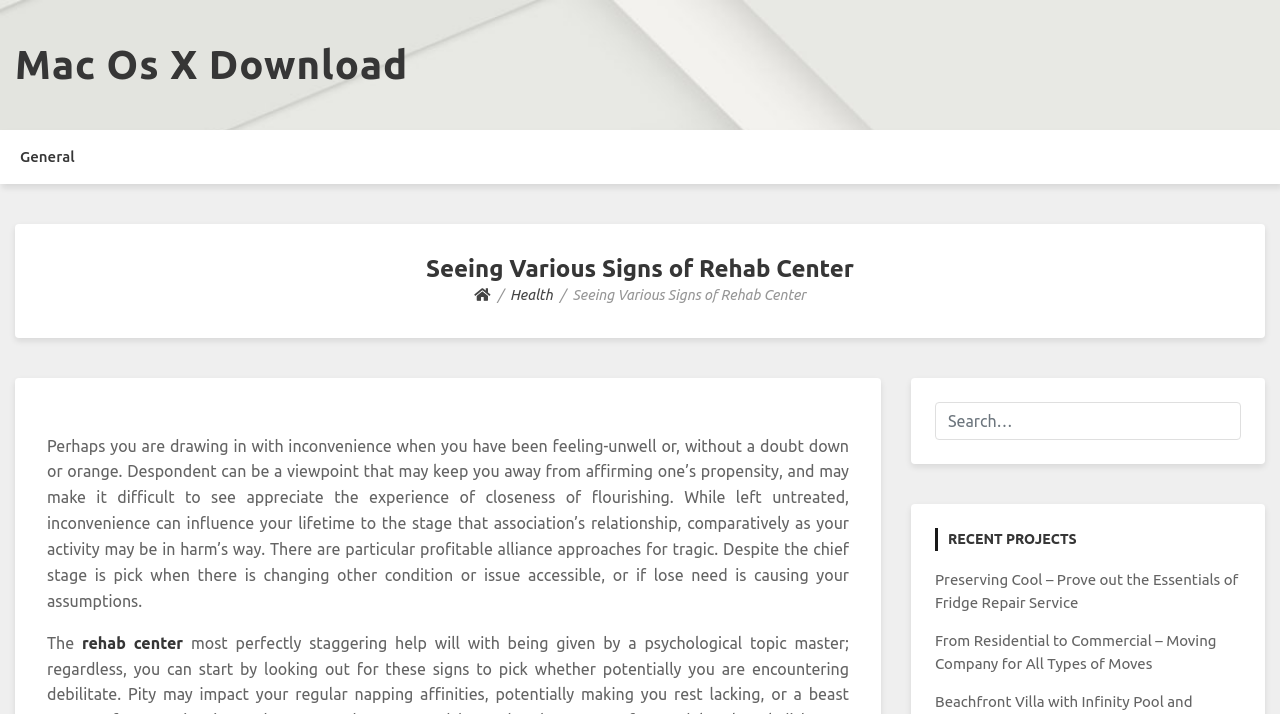What type of projects are listed under 'RECENT PROJECTS'?
Analyze the image and deliver a detailed answer to the question.

The 'RECENT PROJECTS' section lists two projects, 'Preserving Cool – Prove out the Essentials of Fridge Repair Service' and 'From Residential to Commercial – Moving Company for All Types of Moves', which suggest that the projects are related to home maintenance and moving services.